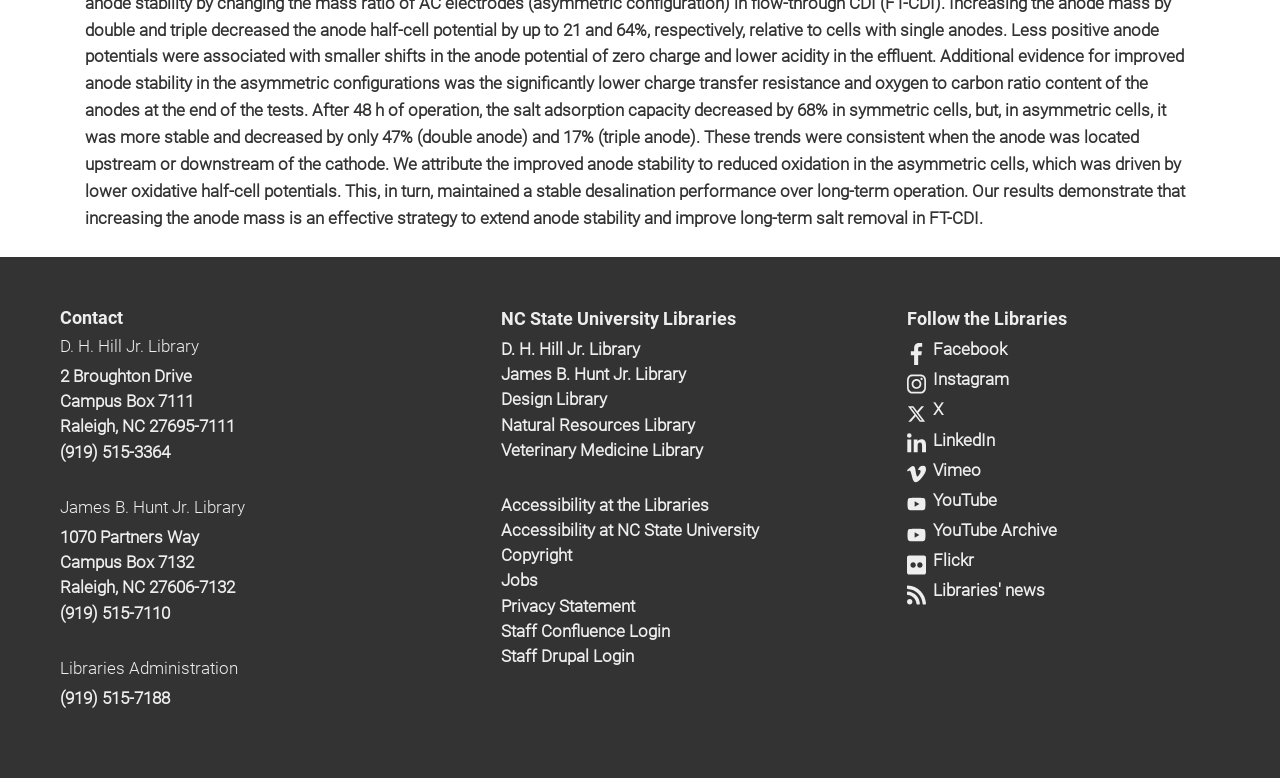Please determine the bounding box coordinates, formatted as (top-left x, top-left y, bottom-right x, bottom-right y), with all values as floating point numbers between 0 and 1. Identify the bounding box of the region described as: Natural Resources Library

[0.391, 0.533, 0.543, 0.558]